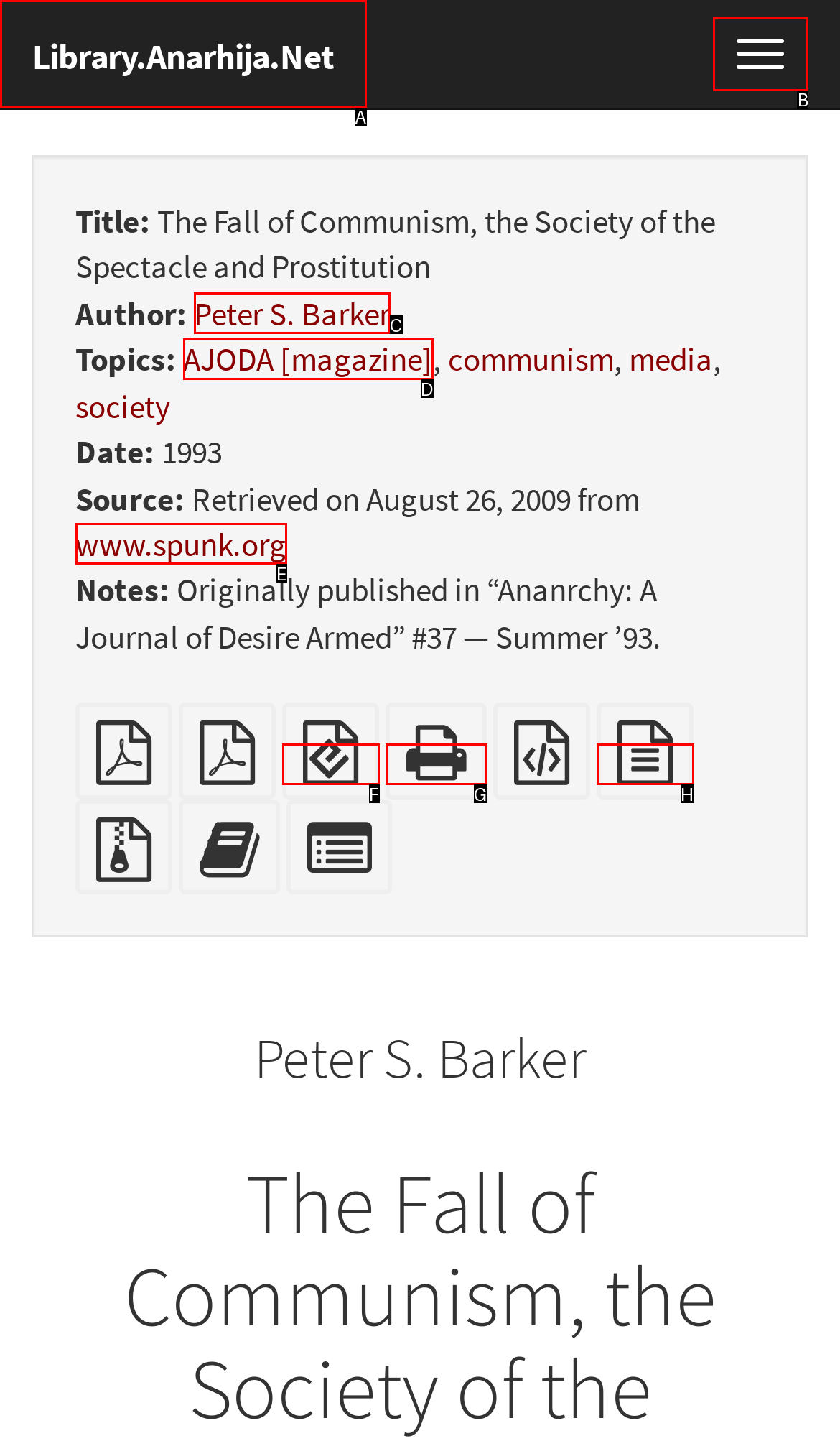For the task: Toggle navigation, identify the HTML element to click.
Provide the letter corresponding to the right choice from the given options.

B